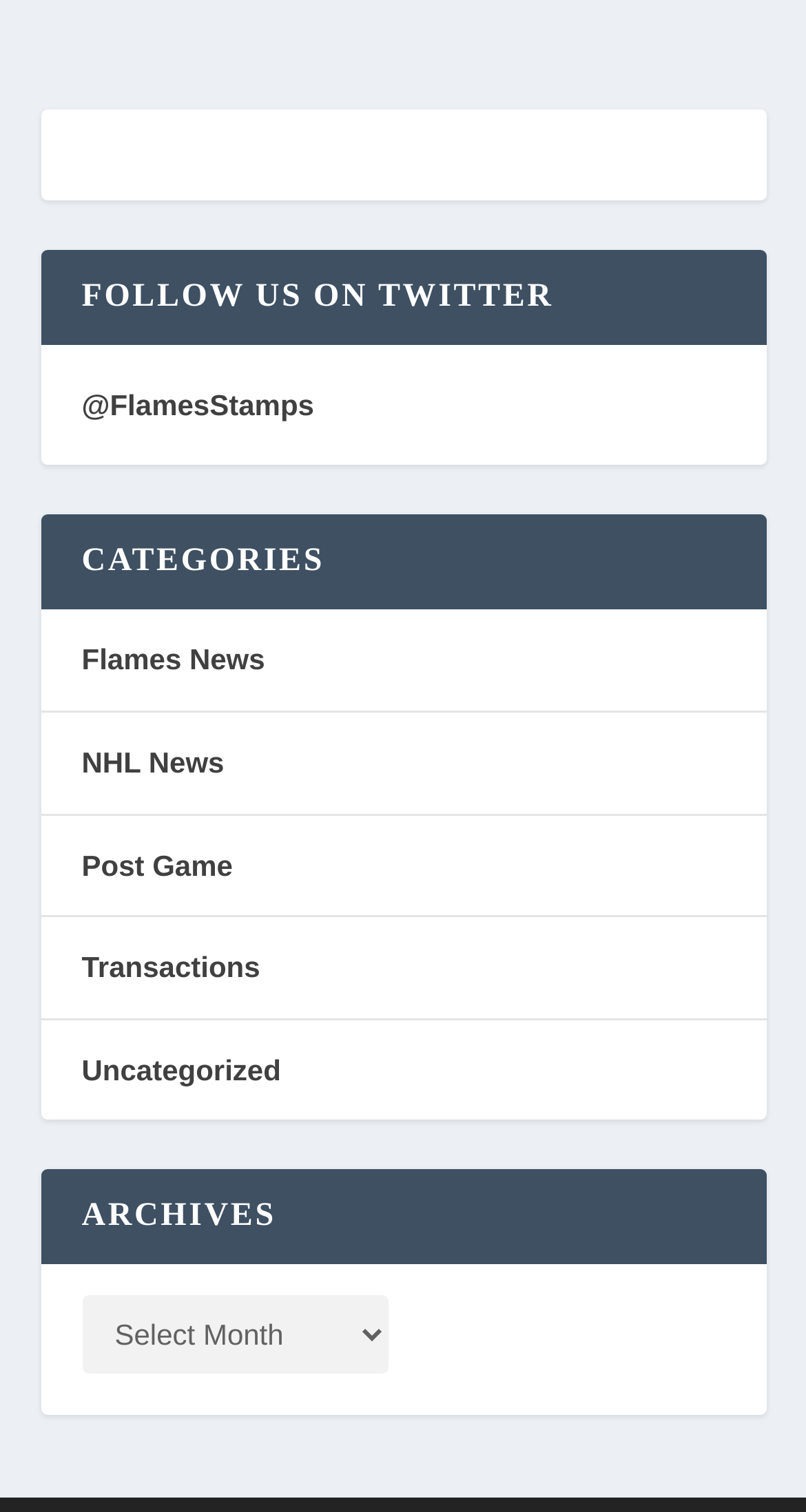Show the bounding box coordinates for the HTML element as described: "Post Game".

[0.101, 0.561, 0.289, 0.583]